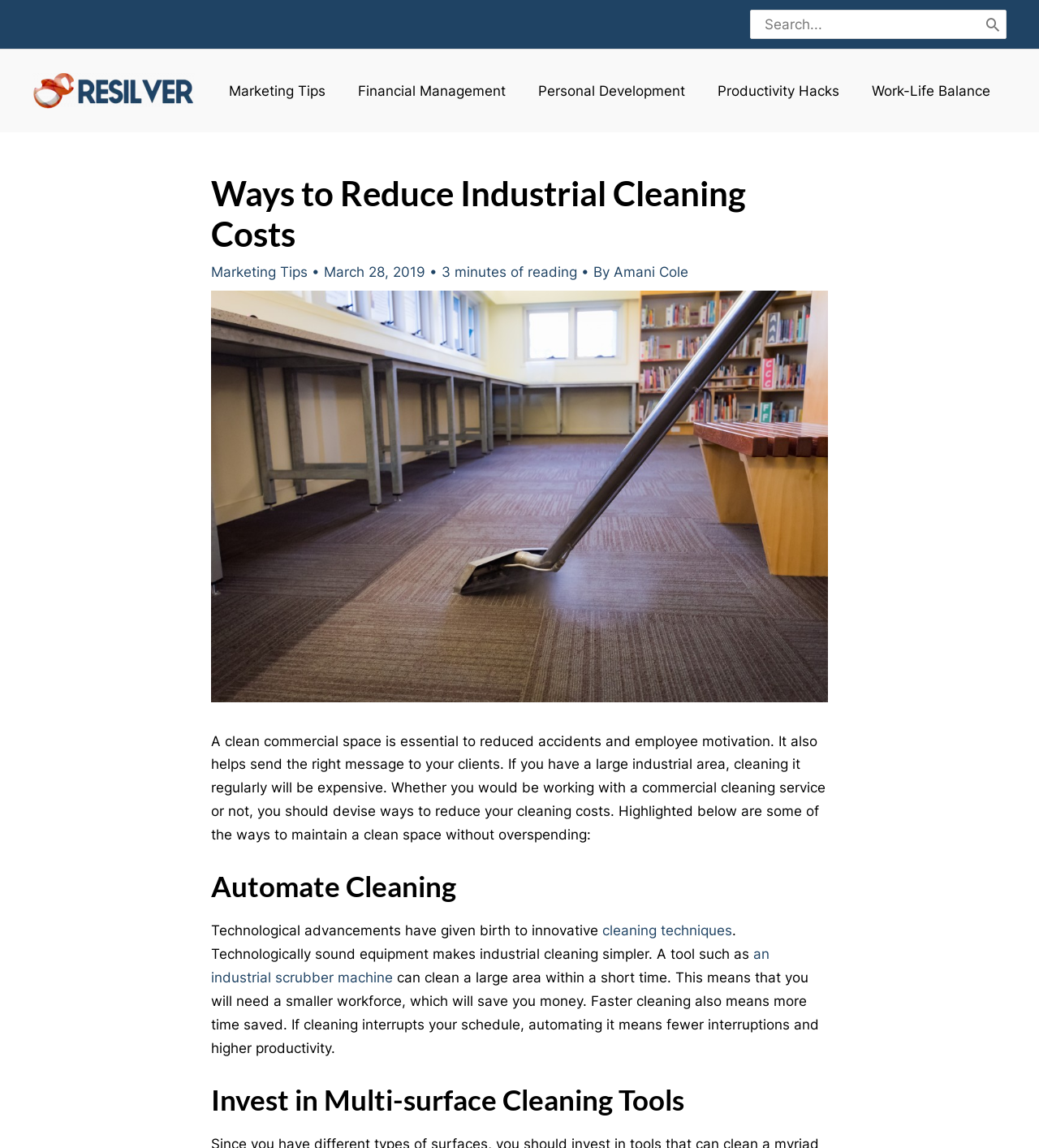Please find the bounding box coordinates of the section that needs to be clicked to achieve this instruction: "Go to Marketing Tips".

[0.205, 0.055, 0.329, 0.103]